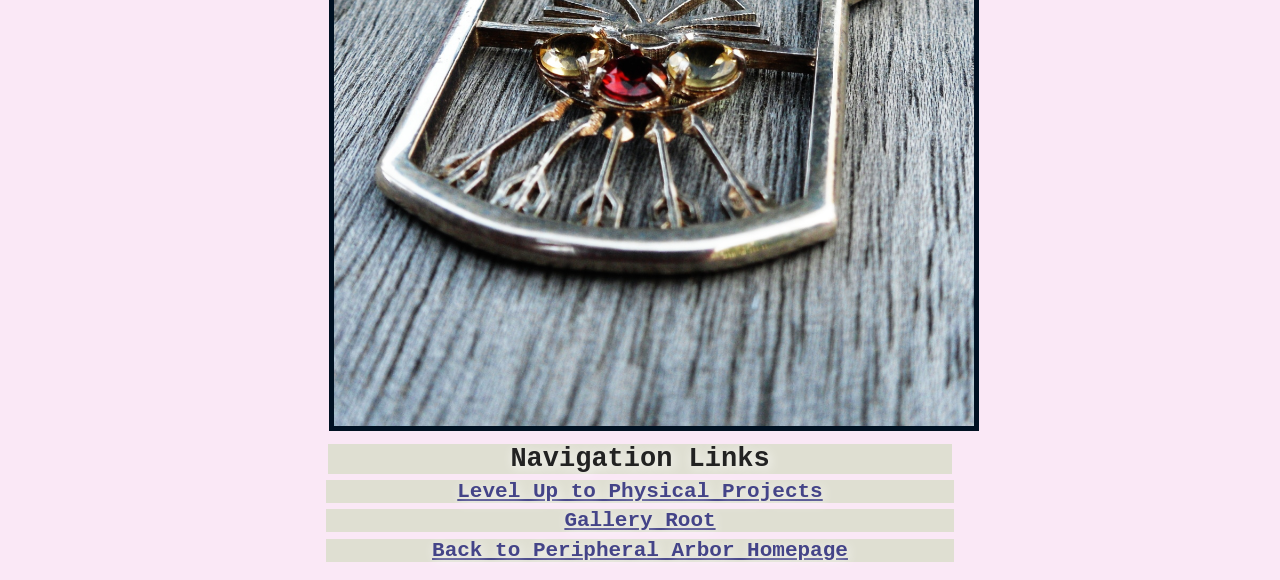Are the navigation links grouped together?
Look at the image and construct a detailed response to the question.

By examining the bounding box coordinates of the navigation links, I found that they have similar y1 and y2 values, indicating that they are vertically aligned and grouped together.